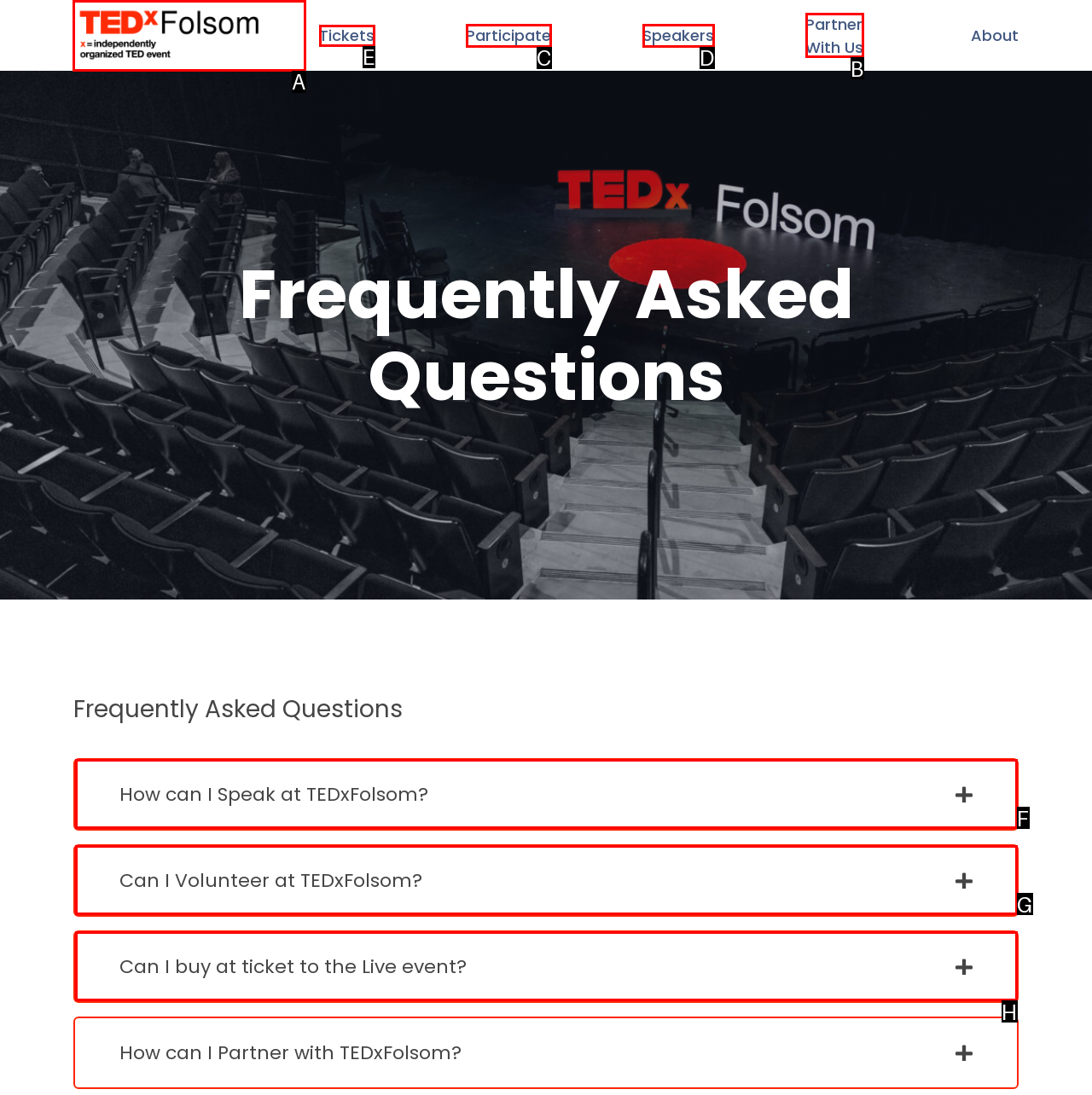Point out the option that needs to be clicked to fulfill the following instruction: Click on TEDxFolsom Conference
Answer with the letter of the appropriate choice from the listed options.

A